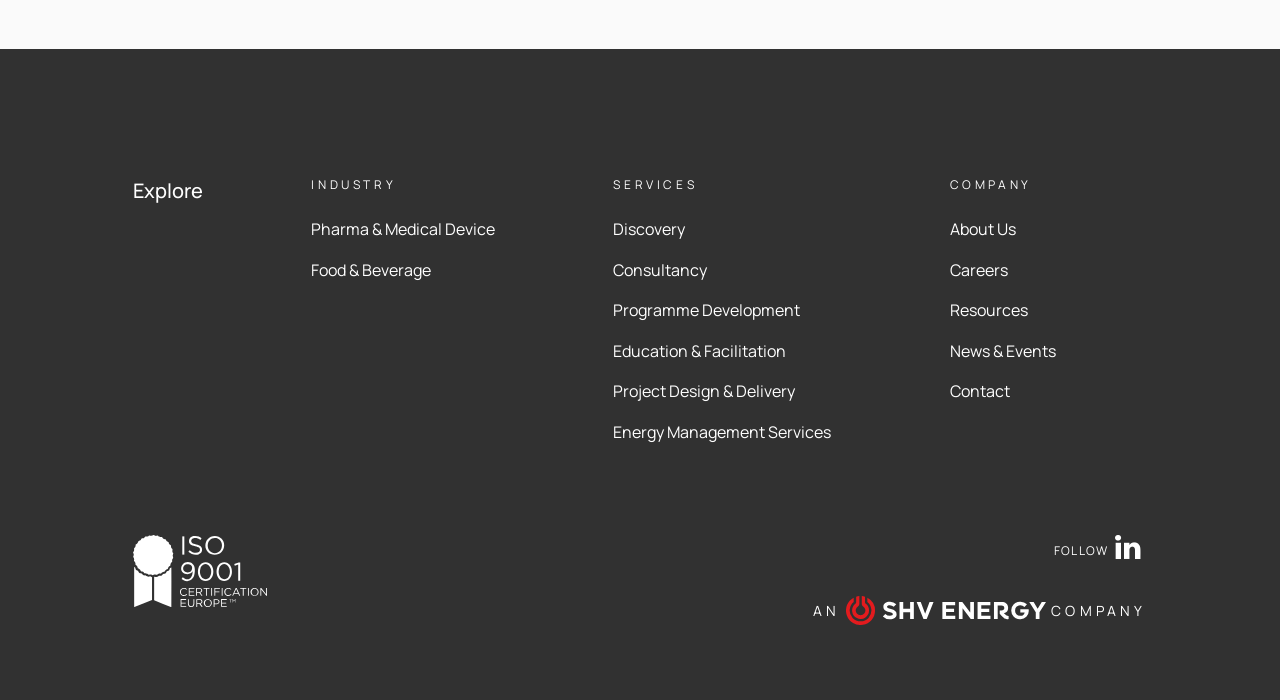Please identify the bounding box coordinates of the clickable region that I should interact with to perform the following instruction: "Click on INDUSTRY". The coordinates should be expressed as four float numbers between 0 and 1, i.e., [left, top, right, bottom].

[0.243, 0.25, 0.458, 0.278]